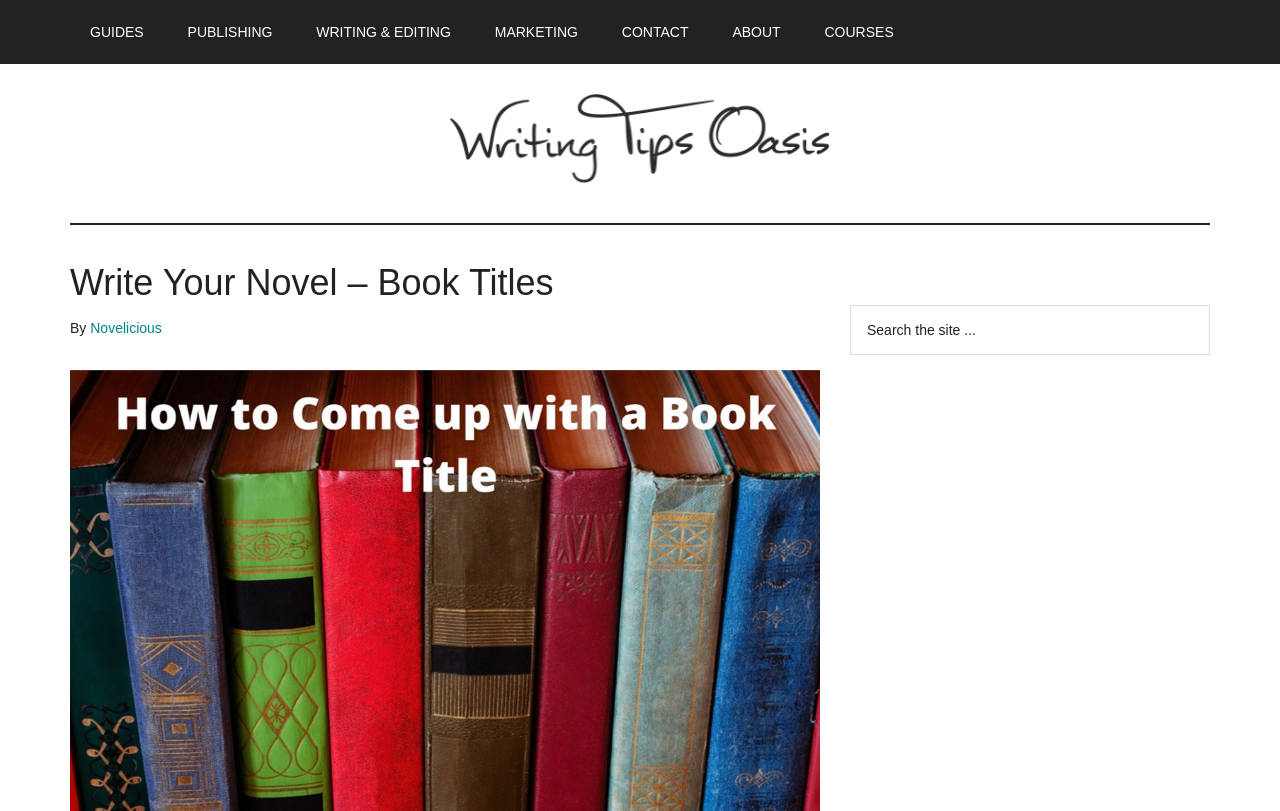Please find the bounding box coordinates of the clickable region needed to complete the following instruction: "Click on the 'GUIDES' link". The bounding box coordinates must consist of four float numbers between 0 and 1, i.e., [left, top, right, bottom].

[0.055, 0.0, 0.128, 0.079]